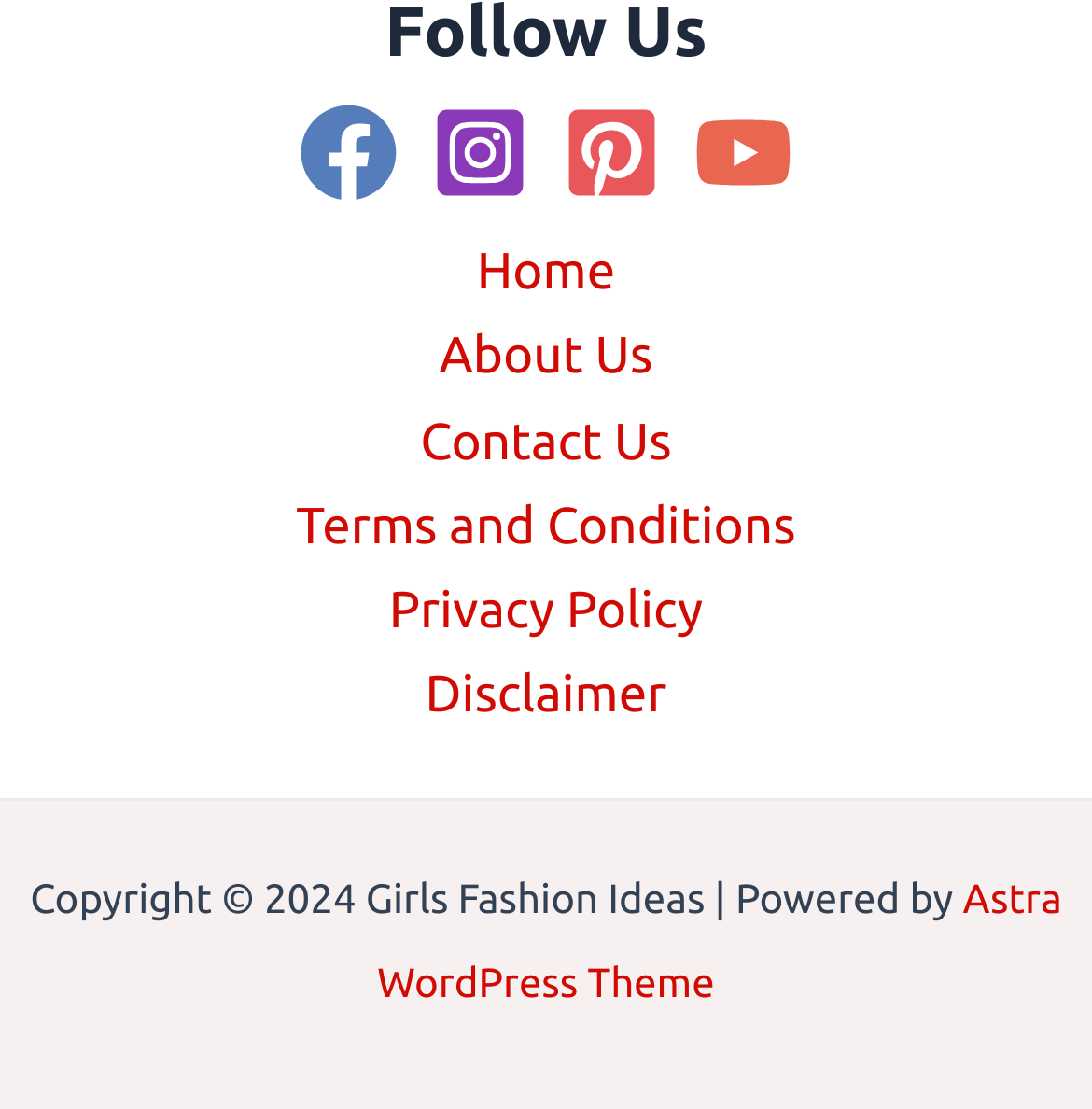Please specify the bounding box coordinates of the element that should be clicked to execute the given instruction: 'Go to Home page'. Ensure the coordinates are four float numbers between 0 and 1, expressed as [left, top, right, bottom].

[0.385, 0.208, 0.615, 0.284]